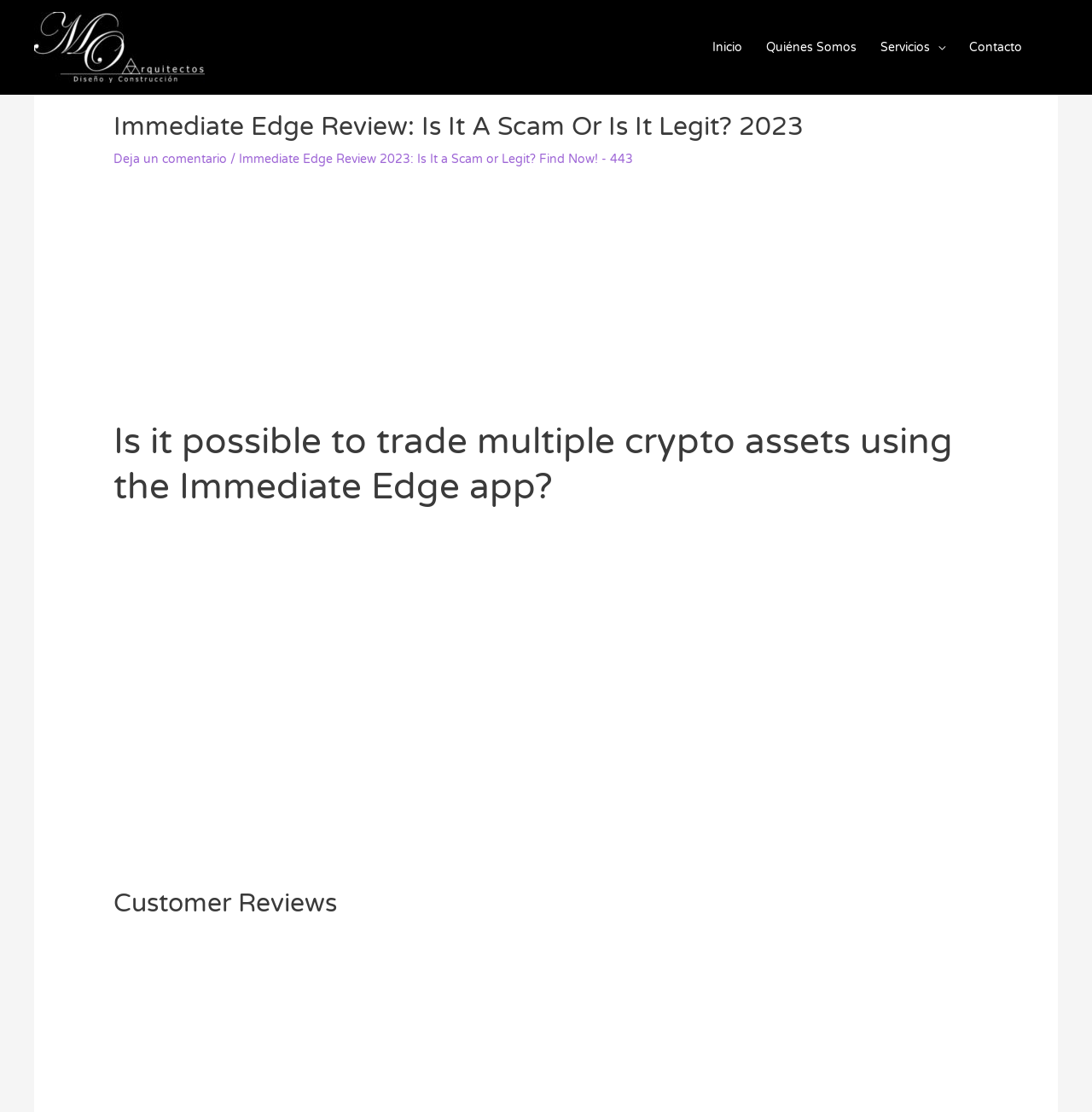Please respond to the question with a concise word or phrase:
What is the name of the platform being reviewed?

Immediate Edge